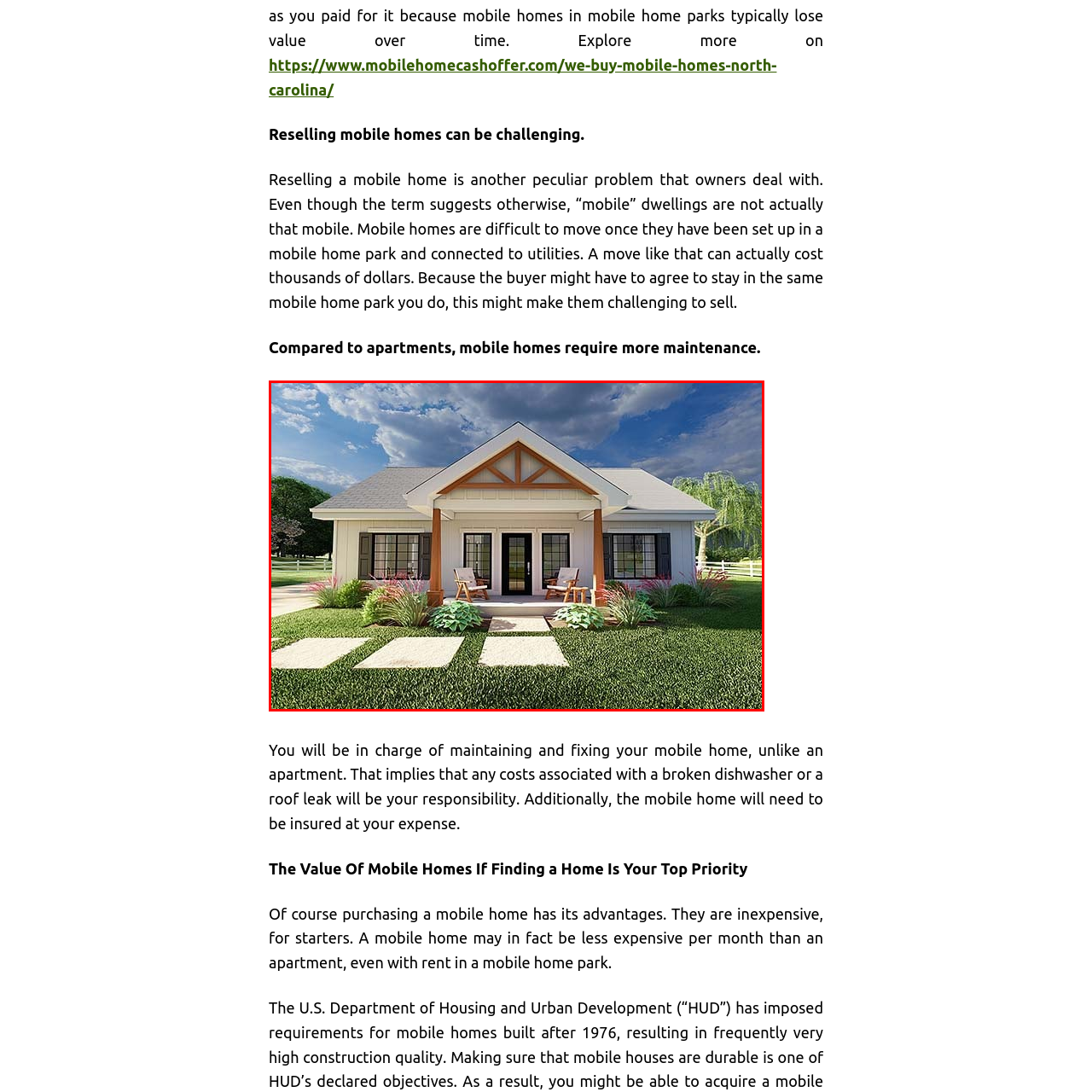What is the atmosphere of the surrounding landscape?
Inspect the image surrounded by the red bounding box and answer the question using a single word or a short phrase.

Tranquil